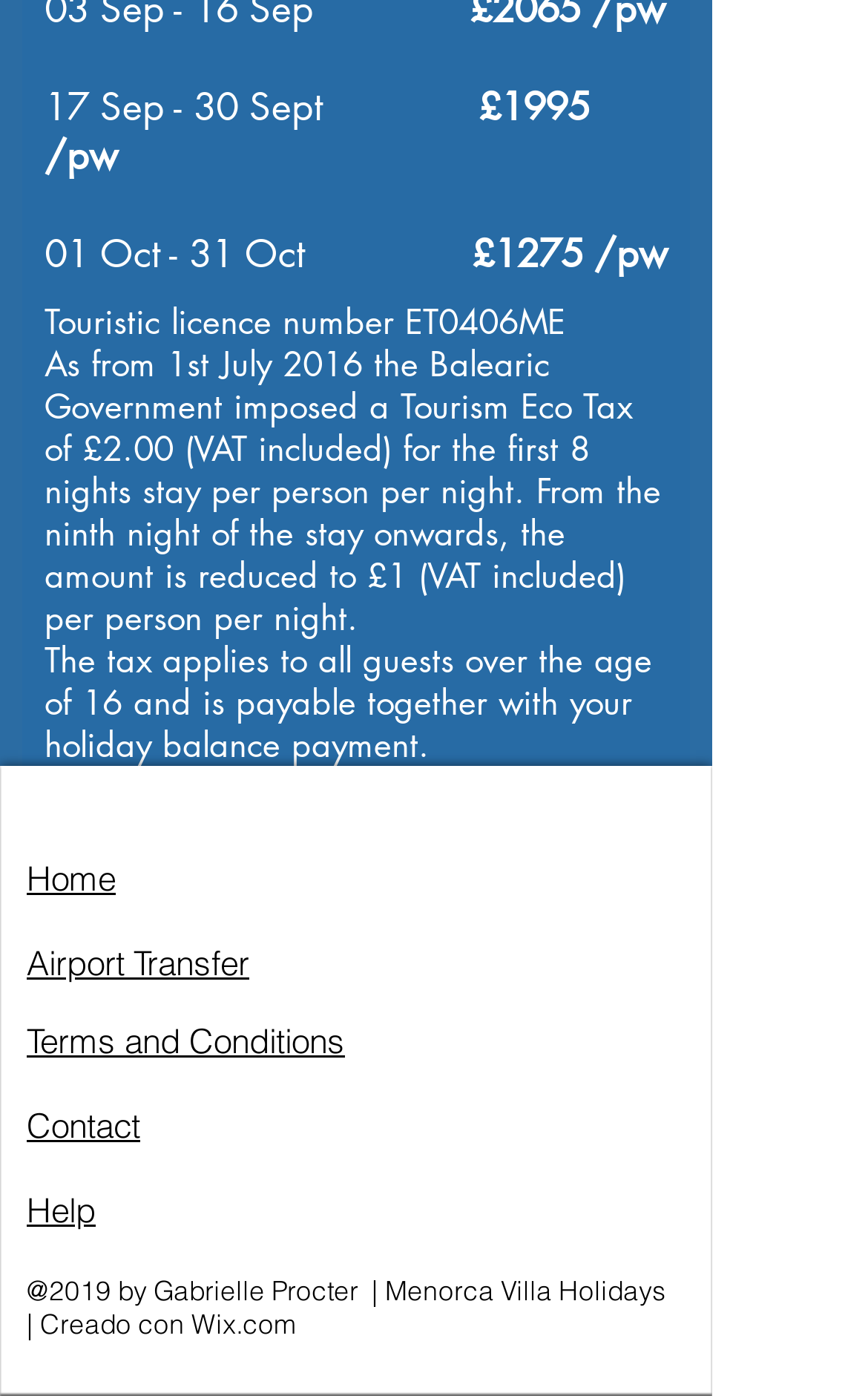Find the bounding box coordinates of the area to click in order to follow the instruction: "View Terms and Conditions".

[0.031, 0.734, 0.562, 0.759]